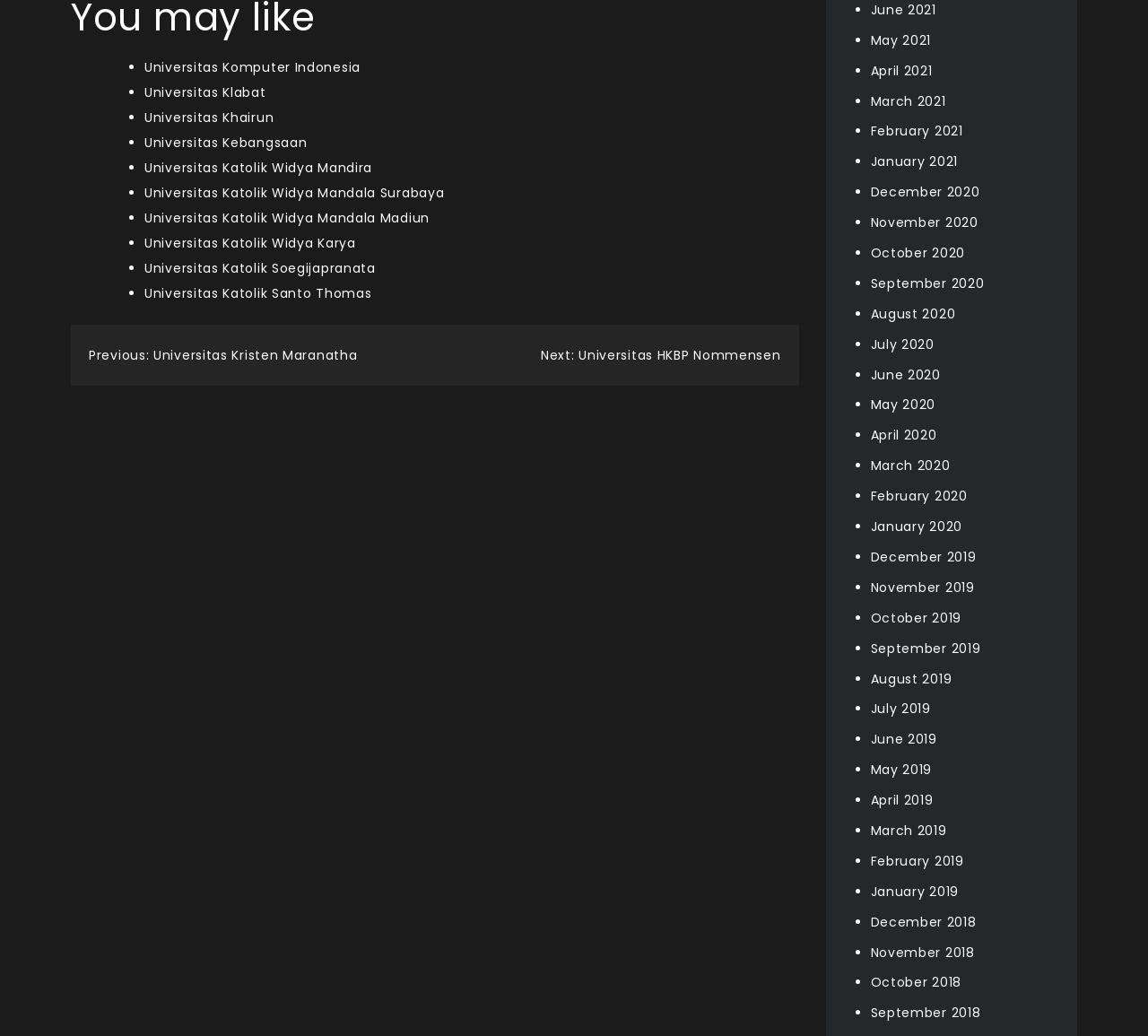Locate the bounding box coordinates of the area that needs to be clicked to fulfill the following instruction: "Click on Universitas Katolik Widya Mandala Surabaya". The coordinates should be in the format of four float numbers between 0 and 1, namely [left, top, right, bottom].

[0.126, 0.178, 0.387, 0.195]